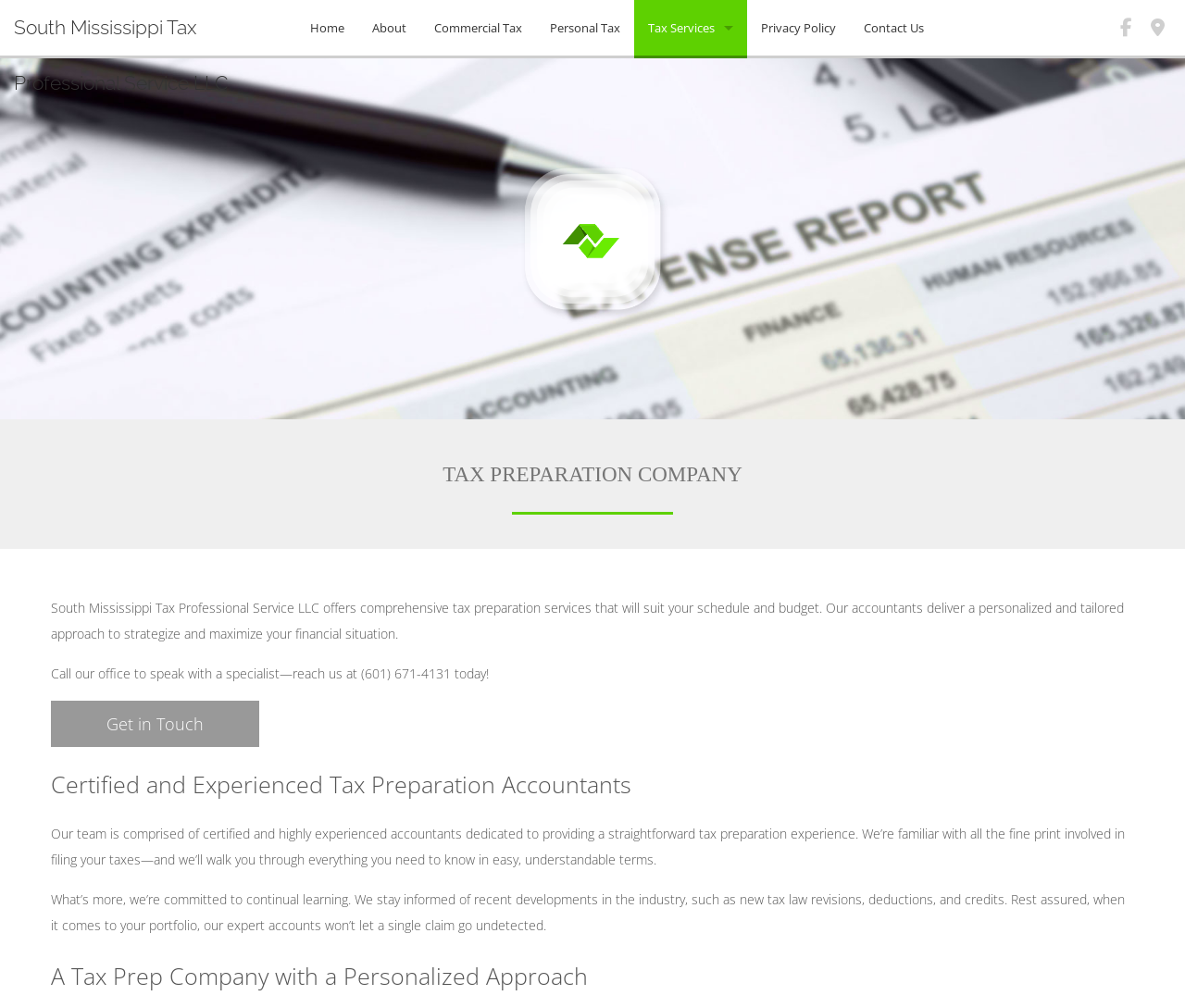Answer the following query with a single word or phrase:
What do the tax preparation accountants stay informed about?

Recent developments in the industry